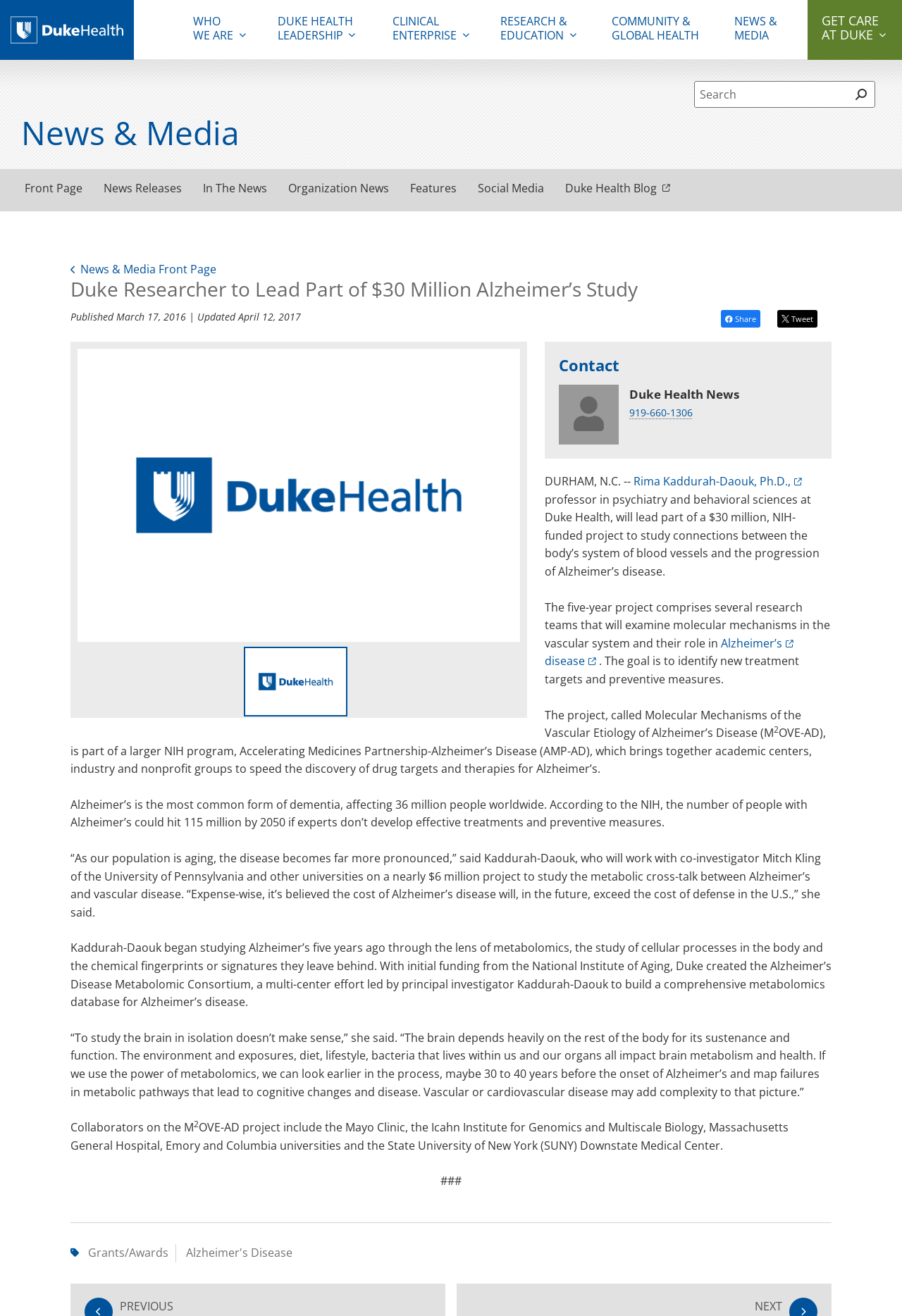Summarize the contents and layout of the webpage in detail.

This webpage is about a news article from Duke Health, featuring a researcher, Rima Kaddurah-Daouk, who will lead a part of a $30 million project to study Alzheimer's disease. 

At the top of the page, there is a navigation menu with links to "WHO WE ARE", "DUKE HEALTH LEADERSHIP", "CLINICAL ENTERPRISE", "RESEARCH & EDUCATION", "COMMUNITY & GLOBAL HEALTH", and "NEWS & MEDIA". Below the navigation menu, there is a search box and a button to submit the search query.

On the left side of the page, there are links to "Front Page", "News Releases", "In The News", "Organization News", "Features", "Social Media", and "Duke Health Blog". 

The main content of the page is the news article, which starts with a heading "Duke Researcher to Lead Part of $30 Million Alzheimer’s Study". The article is divided into several paragraphs, with a few images and links to external sources. The text describes the project, its goals, and the researcher's background and quotes. 

On the right side of the page, there is a section with a heading "Contact" and an image of Duke Health News, along with a phone number and an email address. 

At the bottom of the page, there are links to "Grants/Awards" and "Alzheimer's Disease", and a few lines of text with no clear meaning.